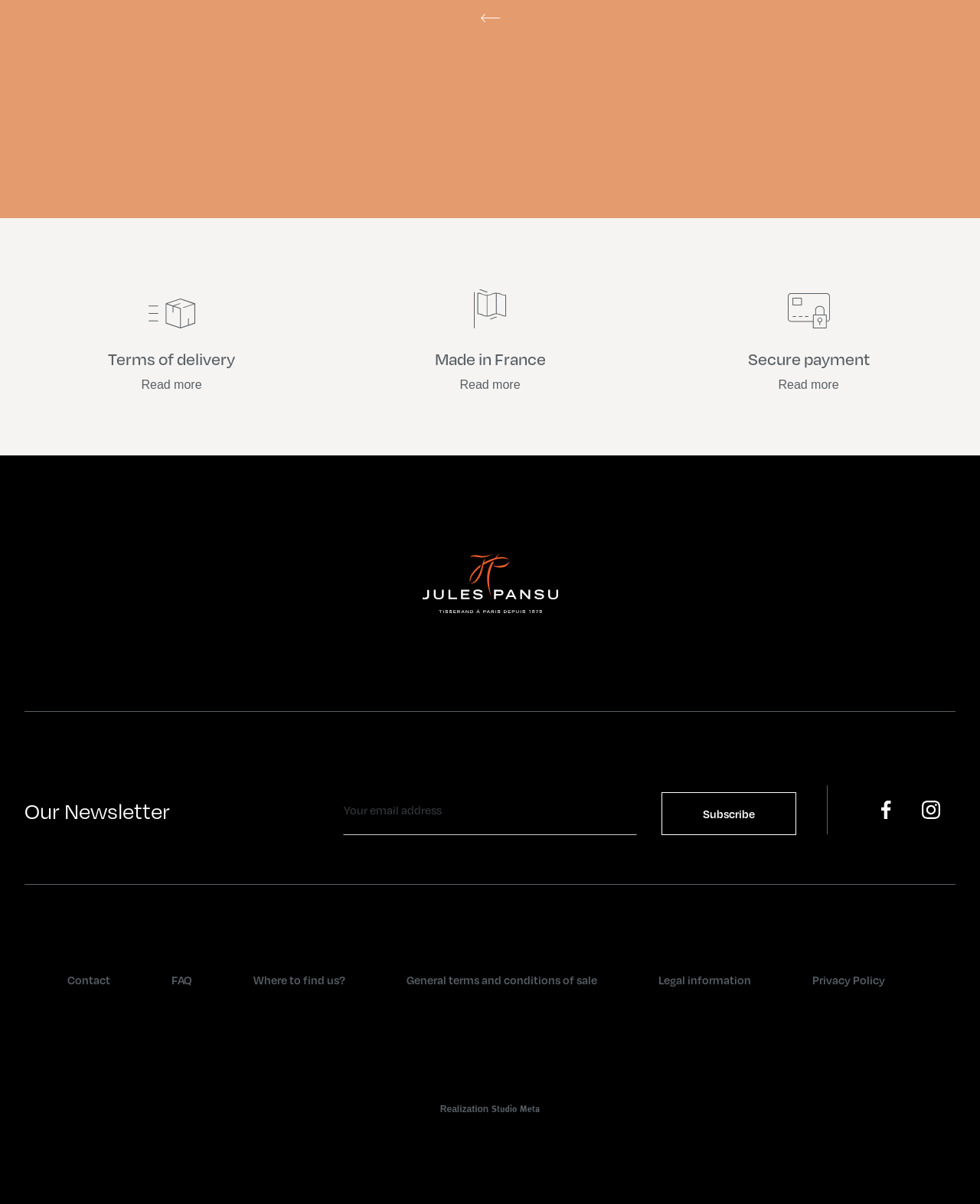What is the purpose of the textbox?
Based on the visual, give a brief answer using one word or a short phrase.

Subscribe to newsletter